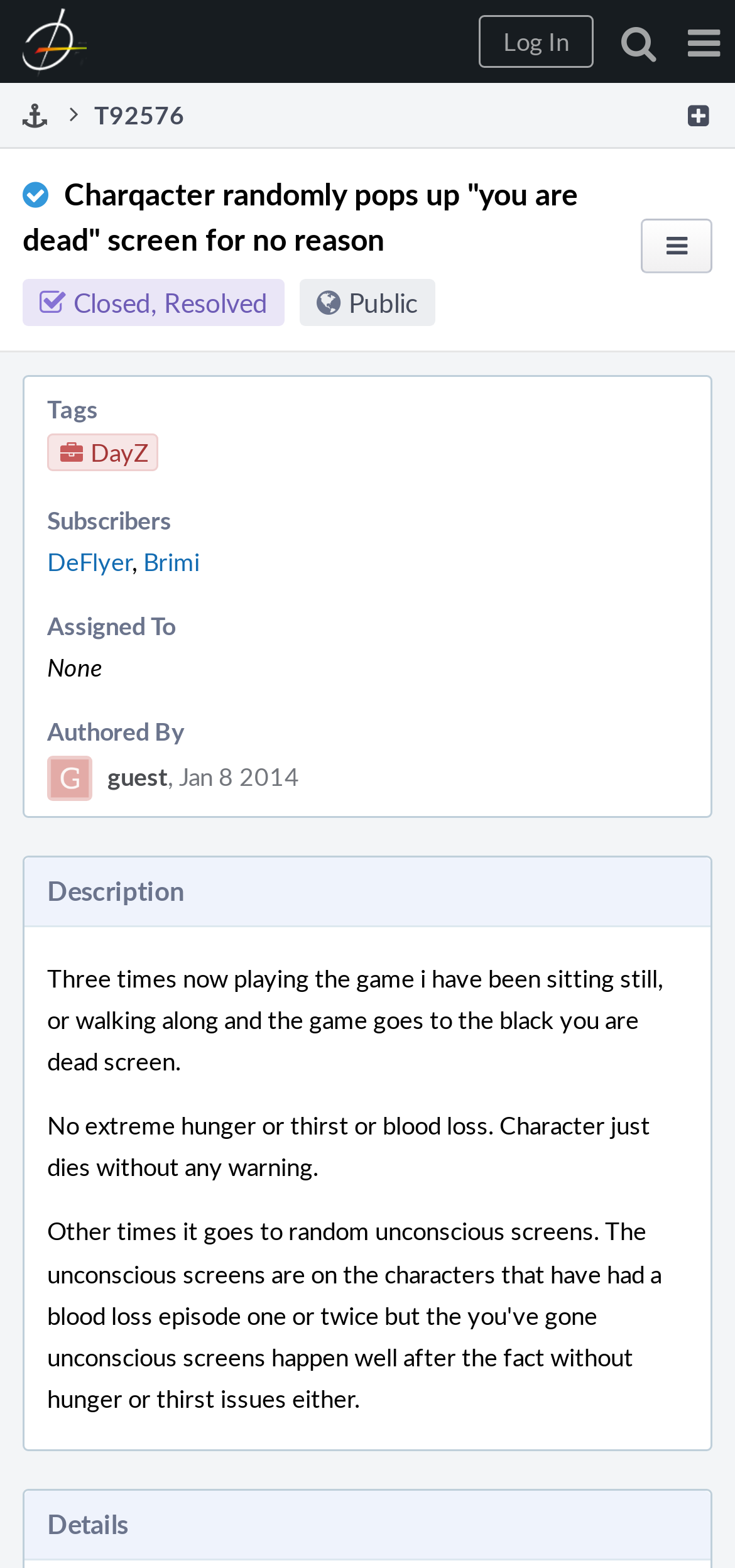Kindly determine the bounding box coordinates of the area that needs to be clicked to fulfill this instruction: "Click the Log In button".

[0.651, 0.01, 0.808, 0.043]